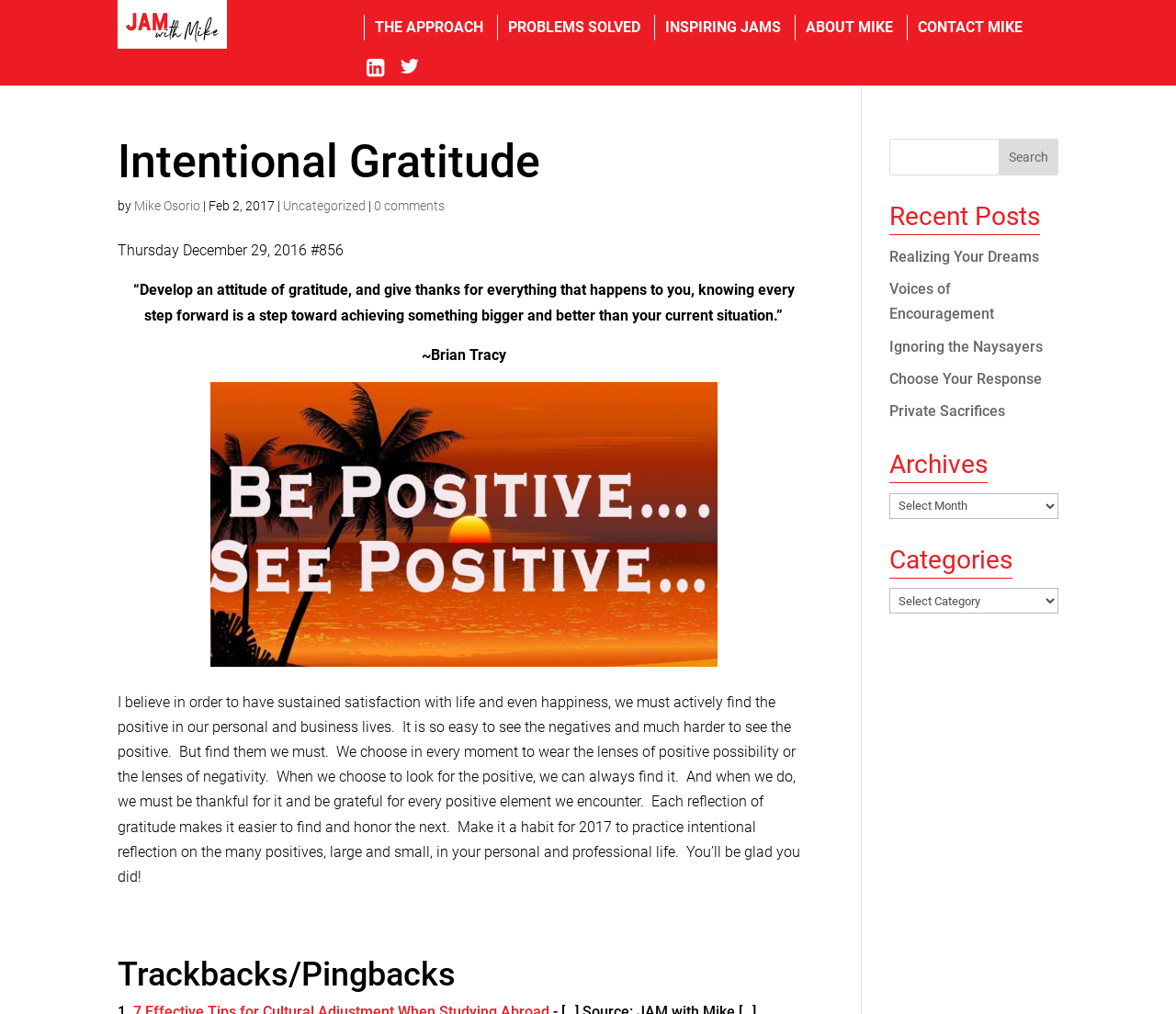Identify the coordinates of the bounding box for the element that must be clicked to accomplish the instruction: "View the Archives".

[0.756, 0.445, 0.84, 0.477]